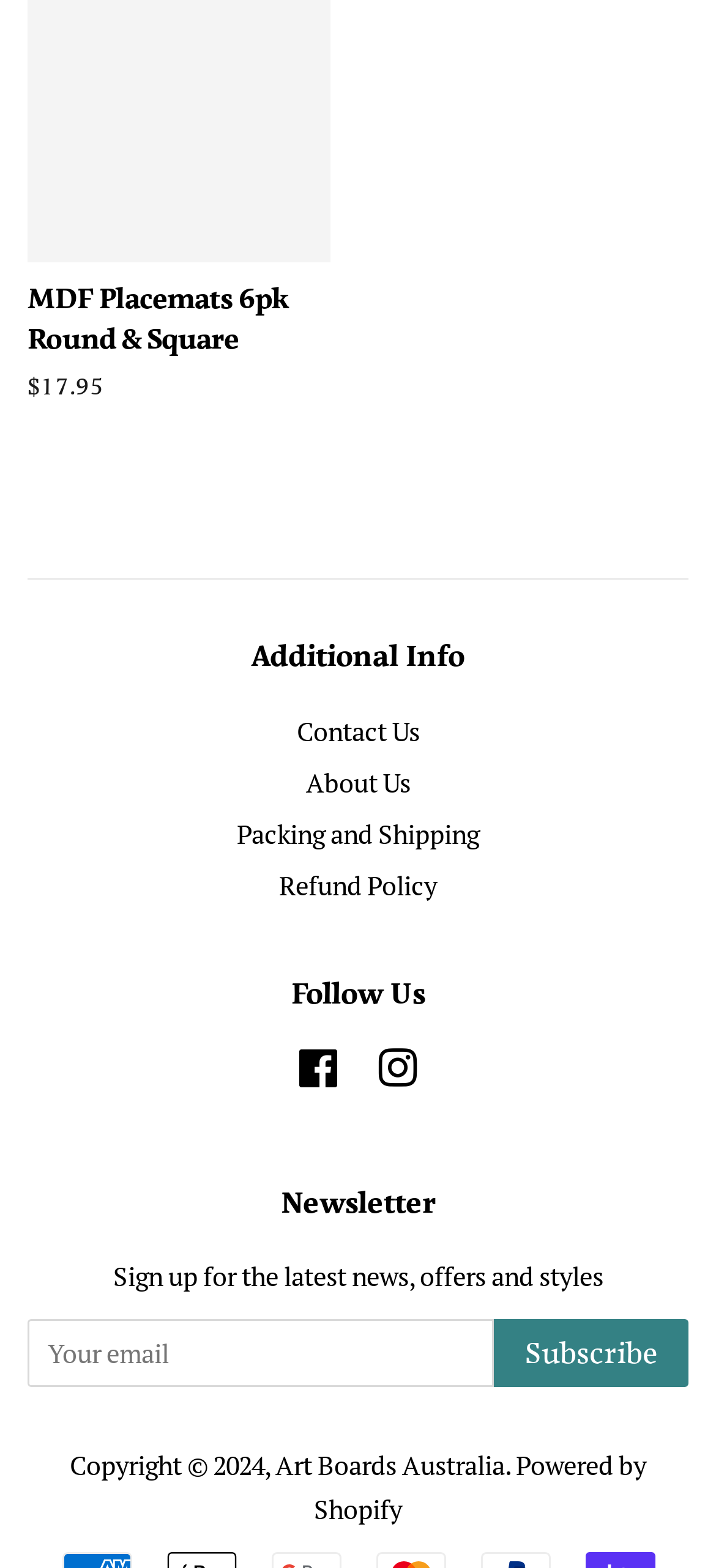Please specify the bounding box coordinates of the area that should be clicked to accomplish the following instruction: "Visit Facebook page". The coordinates should consist of four float numbers between 0 and 1, i.e., [left, top, right, bottom].

[0.417, 0.674, 0.476, 0.696]